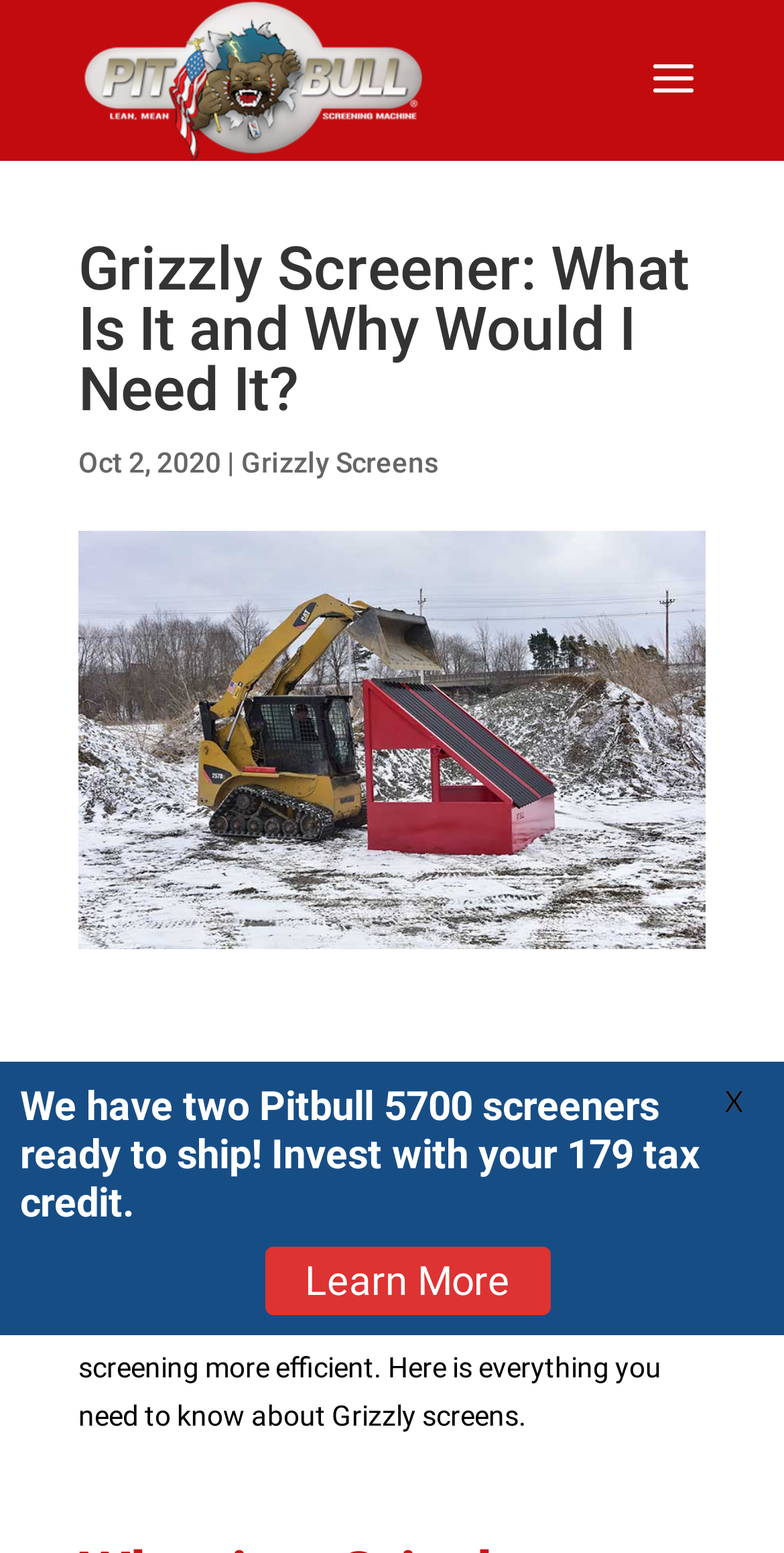Deliver a detailed narrative of the webpage's visual and textual elements.

The webpage is about Grizzly screens and their importance in material screening. At the top left, there is a logo of Pitbull Screeners, accompanied by a link to the company's website. Below the logo, there is a search bar that spans almost half of the page width. 

The main content of the page starts with a heading that reads "Grizzly Screener: What Is It and Why Would I Need It?" followed by the date "Oct 2, 2020" and a link to "Grizzly Screens". 

To the right of the heading, there is a large image of a machine operator standing beside a Pitbull Grizzly 678, demonstrating the dump height. Below the image, there is a paragraph of text that explains the importance of Grizzly screens in heavy-duty screening and their ability to make material screening more efficient.

At the bottom left of the page, there is a promotional message that reads "We have two Pitbull 5700 screeners ready to ship! Invest with your 179 tax credit." Next to this message, there is a "Learn More" link. 

At the top right corner of the page, there is a small "X" link, likely used to close a popup or a notification.